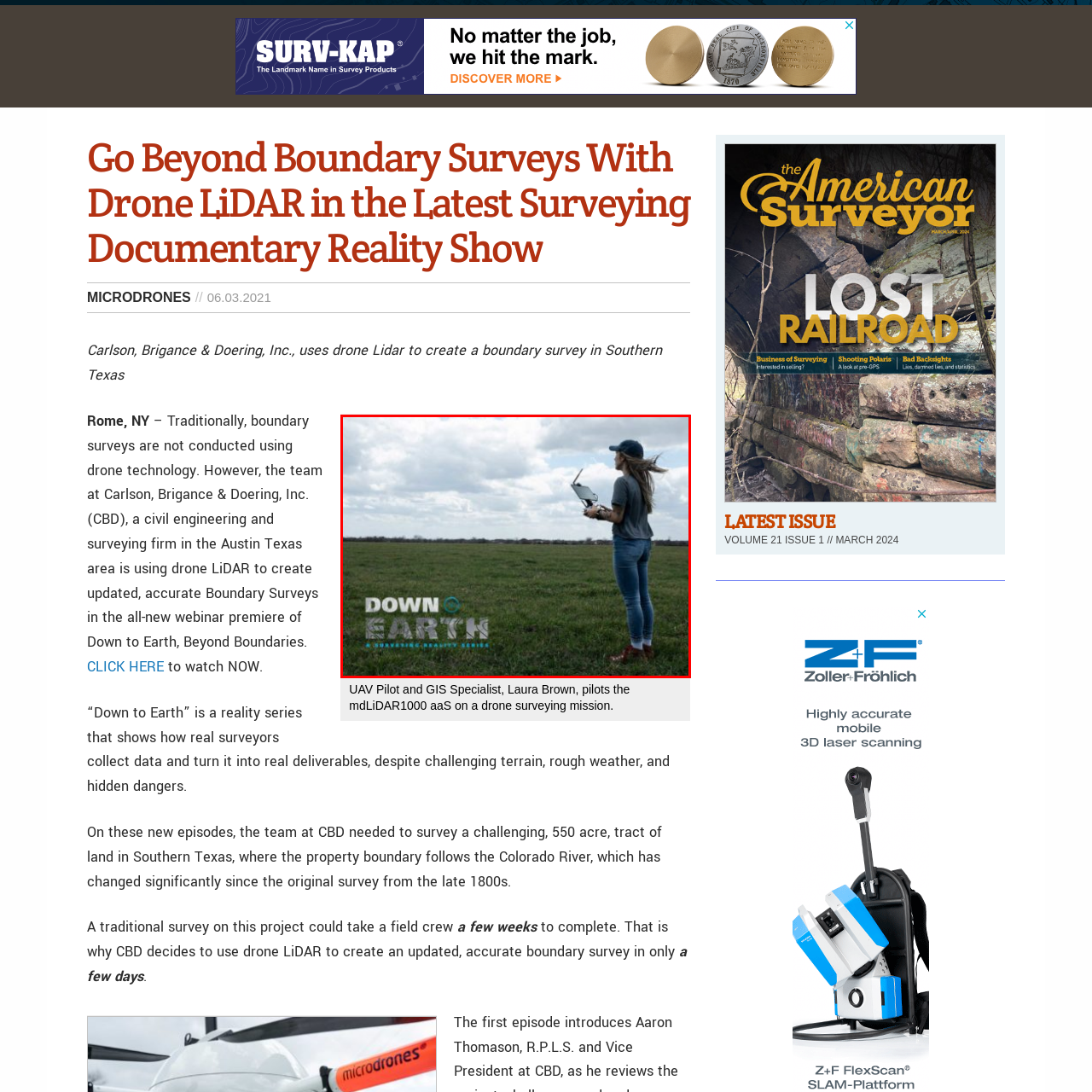Please examine the image within the red bounding box and provide an answer to the following question using a single word or phrase:
What is the purpose of the drone?

Boundary surveys